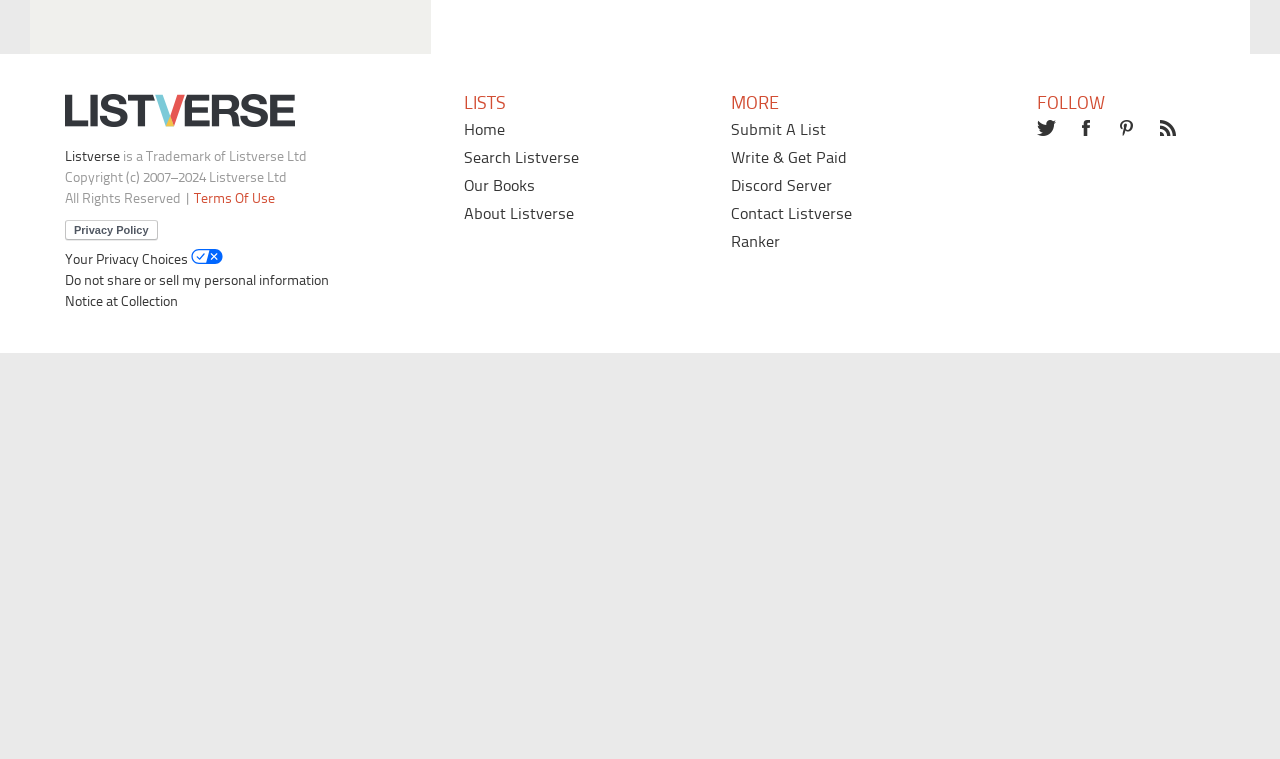Kindly provide the bounding box coordinates of the section you need to click on to fulfill the given instruction: "Follow on Twitter".

[0.753, 0.894, 0.769, 0.921]